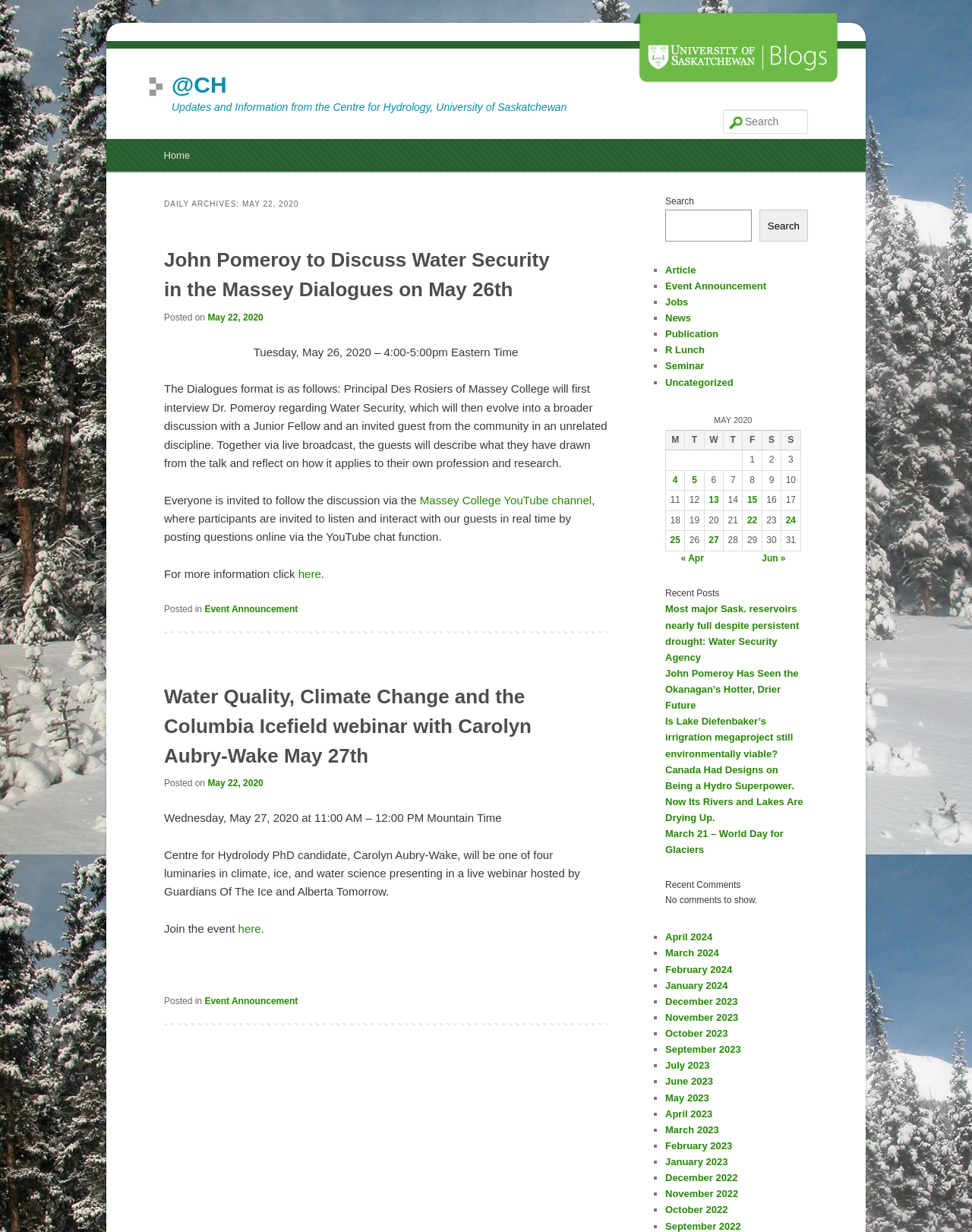Based on the image, provide a detailed response to the question:
What is the topic of the webinar on May 27th?

I found the topic of the webinar by looking at the article section with the posted date 'May 22, 2020' and the heading 'Water Quality, Climate Change and the Columbia Icefield webinar with Carolyn Aubry-Wake May 27th'. Therefore, the topic of the webinar on May 27th is Water Quality, Climate Change and the Columbia Icefield.